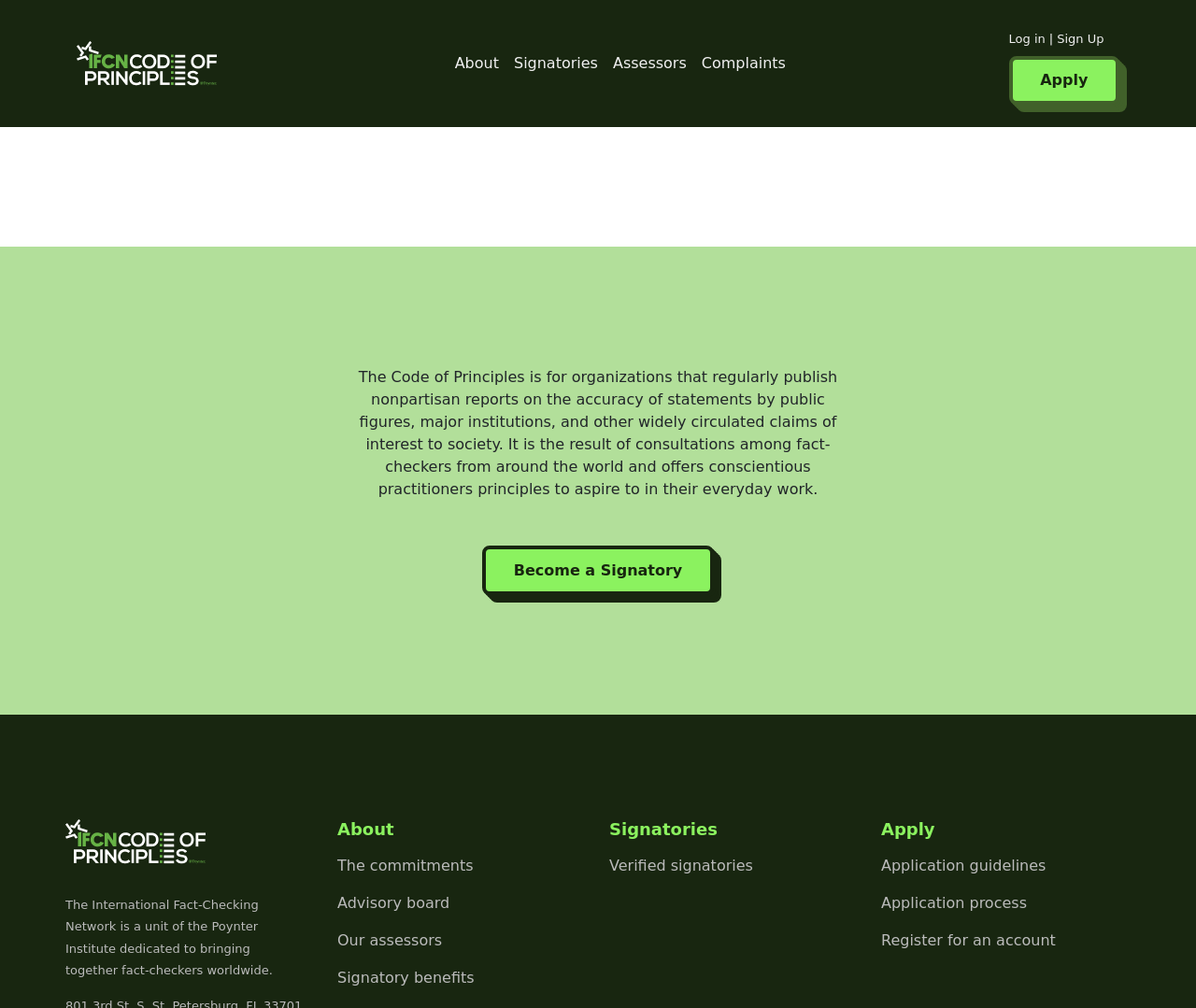Find the bounding box coordinates for the area that must be clicked to perform this action: "Click the 'Services' link".

None